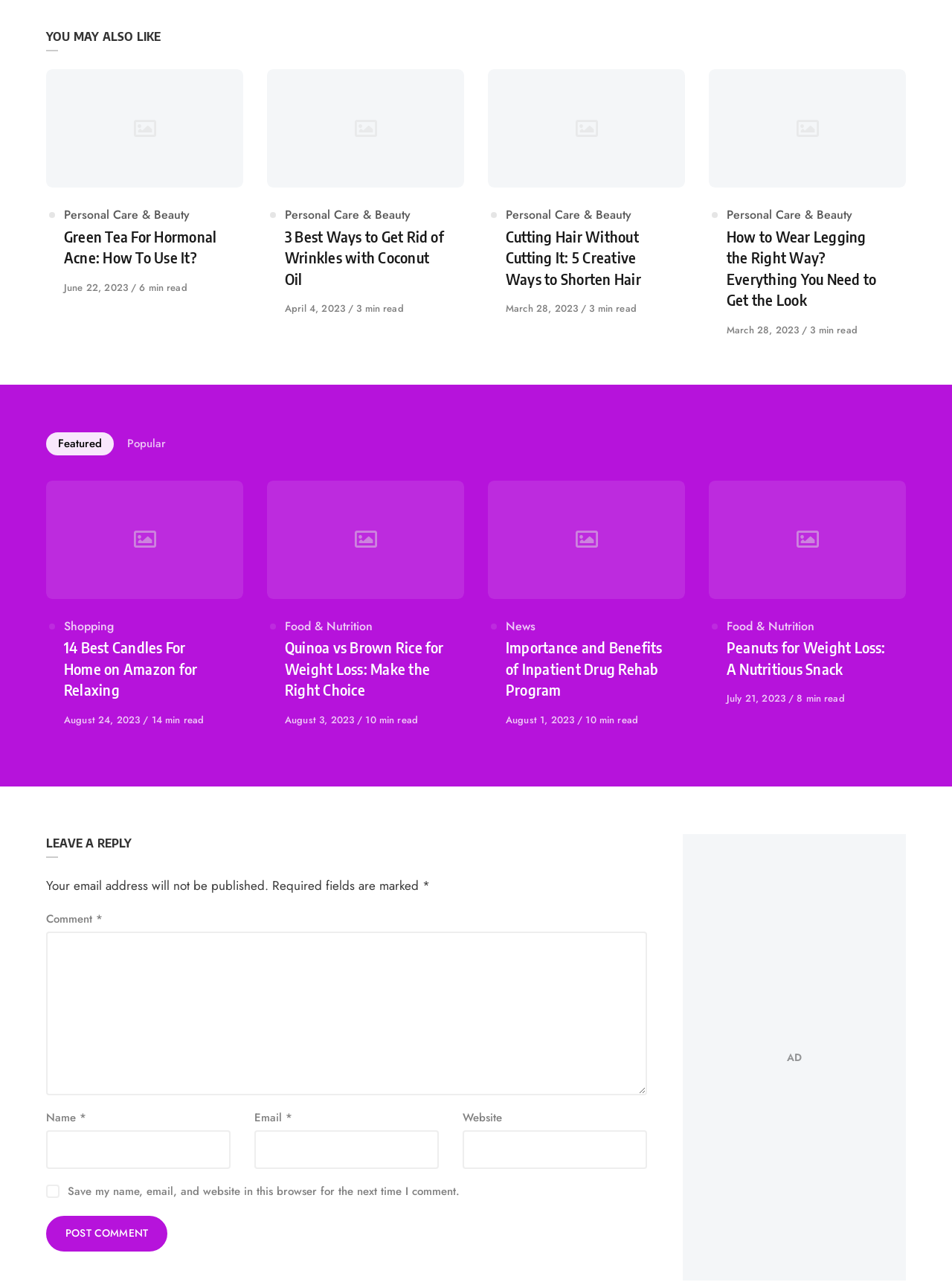What is the title of the article with the image 'Best Candles For Home'
Give a detailed explanation using the information visible in the image.

I found the image 'Best Candles For Home' and looked for the associated article title. The article title is '14 Best Candles For Home on Amazon for Relaxing'.